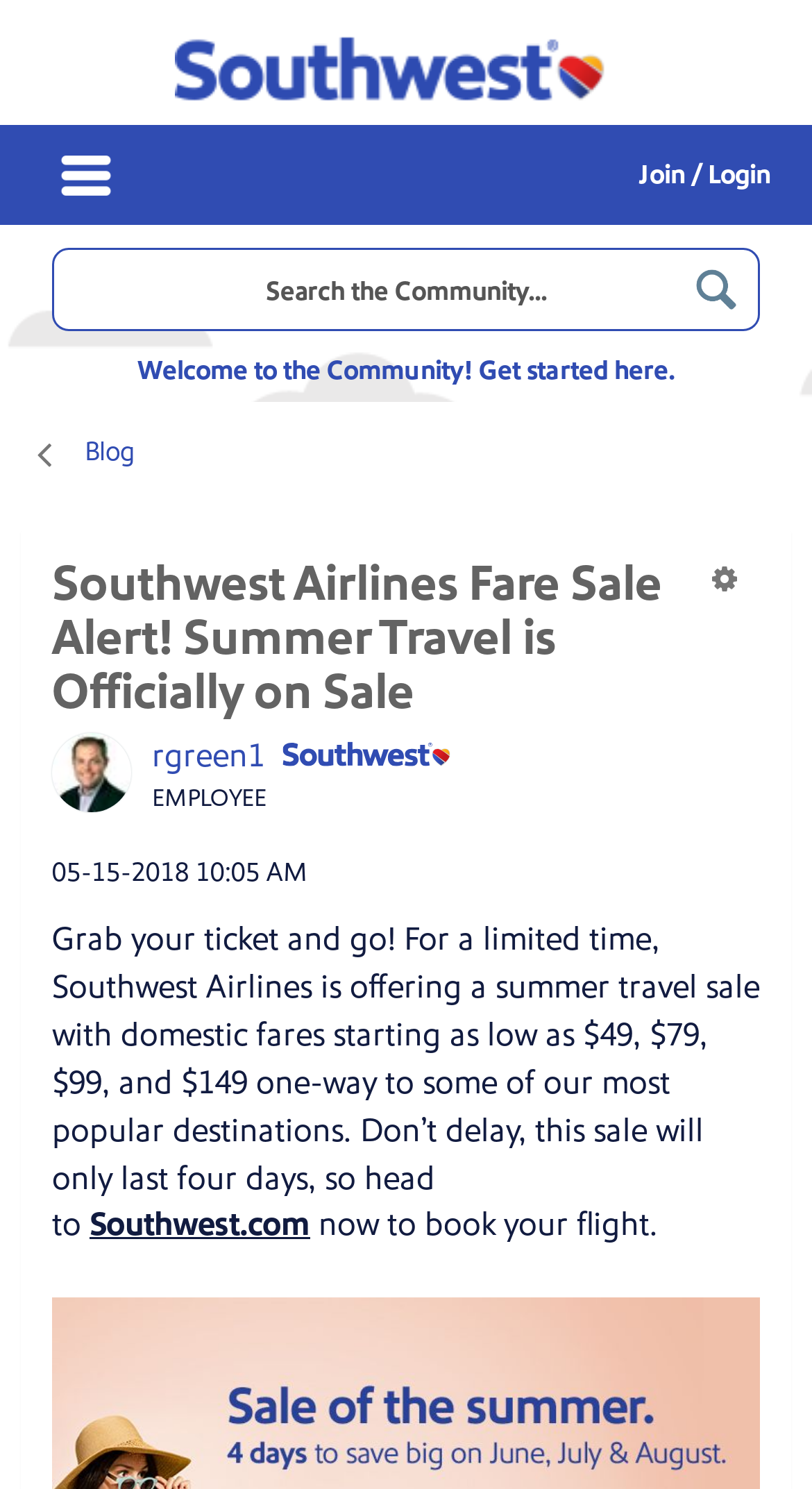Craft a detailed narrative of the webpage's structure and content.

The webpage appears to be a community forum or blog post from Southwest Airlines, announcing a summer travel sale. At the top left, there is a logo of Southwest Airlines, accompanied by the text "Southwest". Below the logo, there are several navigation links, including "Community Home", "Discussion Forum", and "Blog".

On the top right, there is a "Browse" button, followed by a "Join / Login" link. Next to it, there is a search bar with a "Search" button. The search bar is accompanied by several alert messages, but their contents are not specified.

The main content of the page is a blog post or article, titled "Southwest Airlines Fare Sale Alert! Summer Travel is Officially on Sale". The post is written by a user named "rgreen1", who is identified as an employee. The post contains a brief message, "Grab your ticket and go!", followed by a description of the summer travel sale, including the prices and destinations. The post also includes a link to "Southwest.com" to book a flight.

Below the post, there is a "Show post option menu" button, which is likely used to manage the post or access additional features. The post also displays the date and time it was posted, "05-15-2018 10:05 AM".